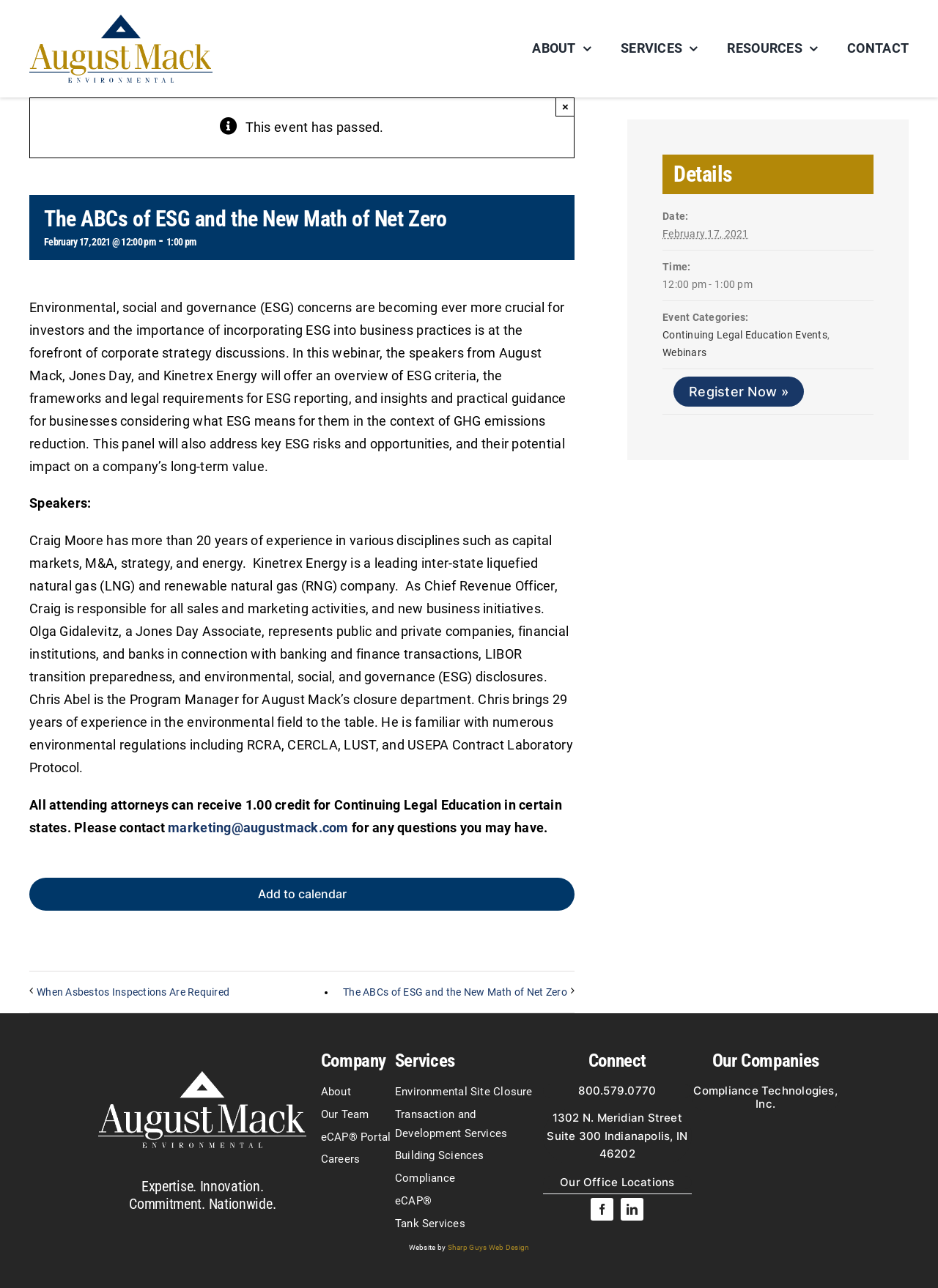Find the coordinates for the bounding box of the element with this description: "When Asbestos Inspections Are Required".

[0.039, 0.766, 0.245, 0.775]